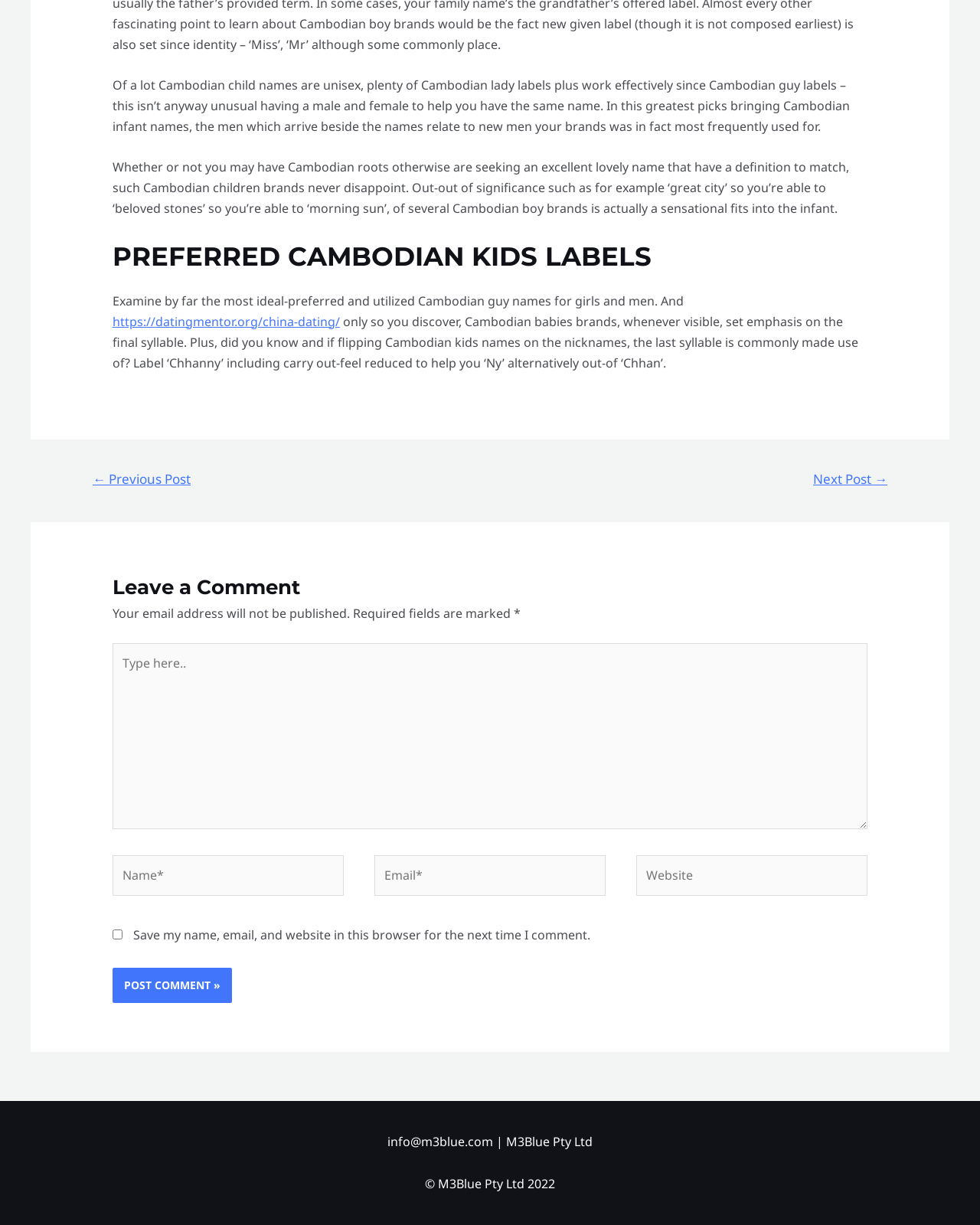What is the year of copyright for this webpage's content?
Answer the question with a detailed explanation, including all necessary information.

The webpage's footer section contains a copyright notice, which specifies the year of copyright as 2022. This indicates that the content on this webpage is copyrighted by M3Blue Pty Ltd as of 2022.